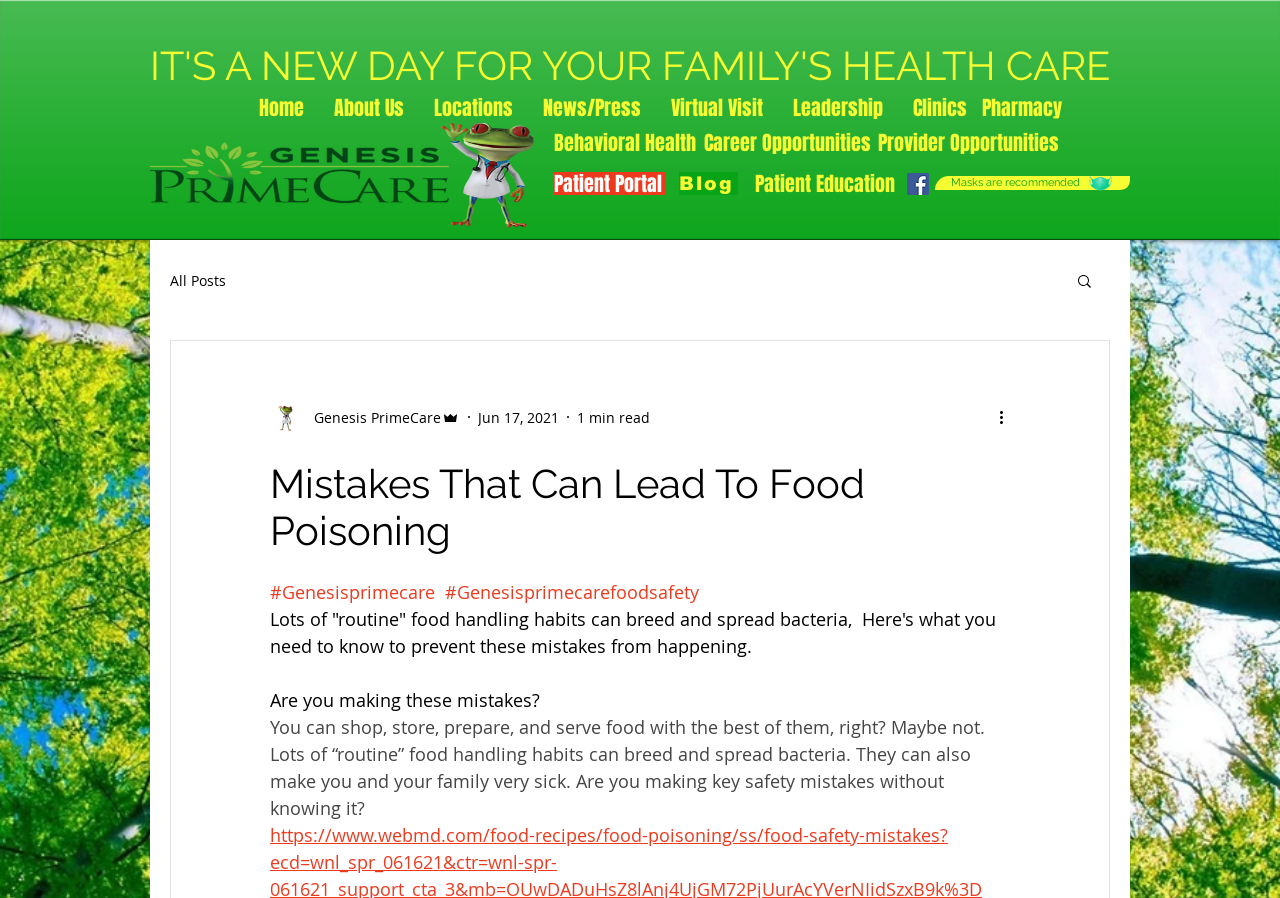Please provide a brief answer to the following inquiry using a single word or phrase:
What is the topic of the blog post?

Food Poisoning